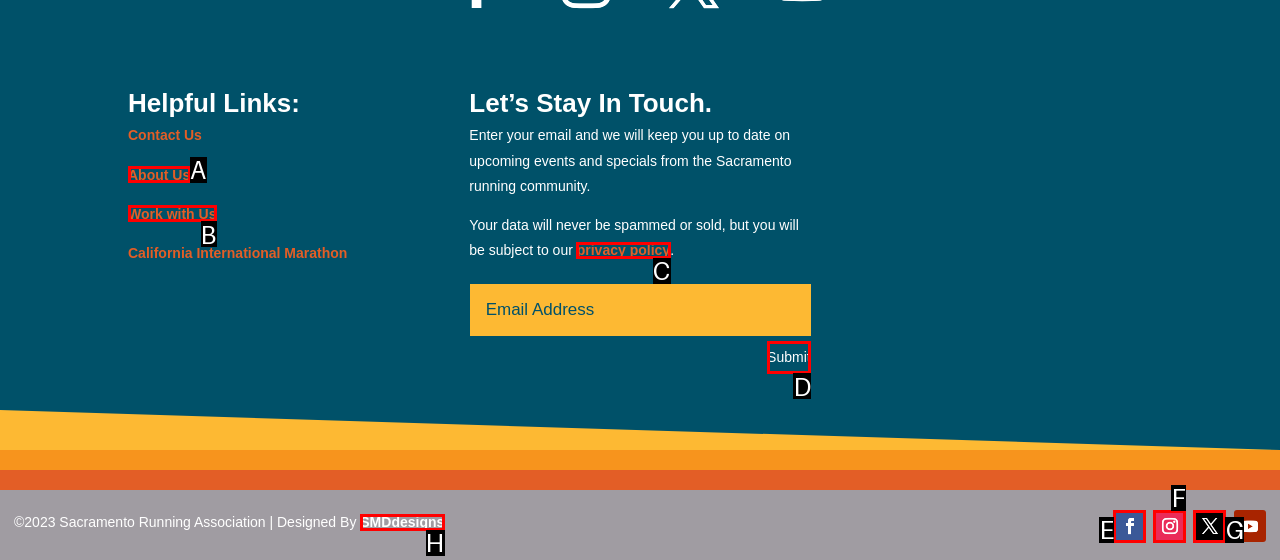Using the element description: Work with Us, select the HTML element that matches best. Answer with the letter of your choice.

B